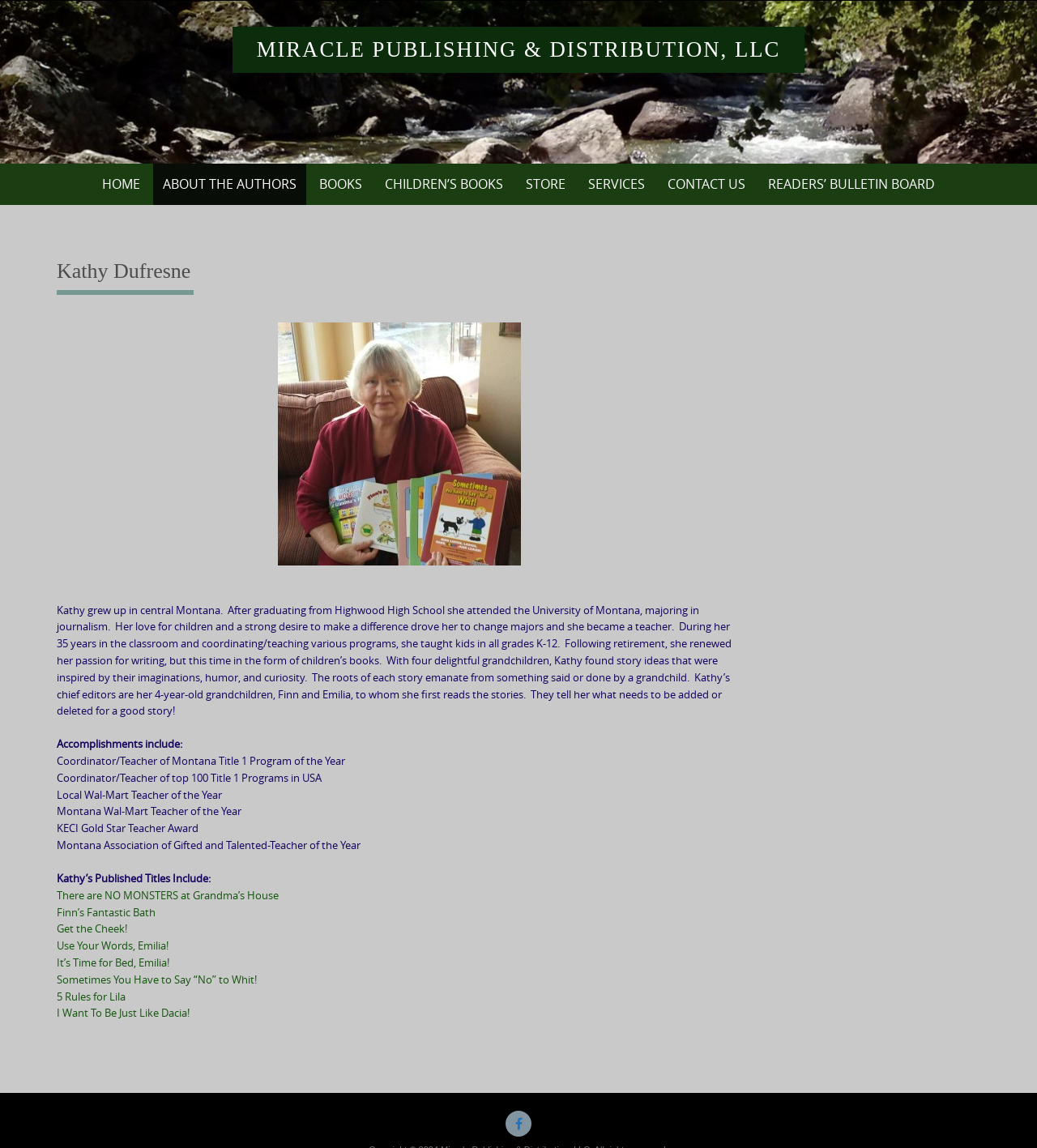Please identify the bounding box coordinates of the element's region that I should click in order to complete the following instruction: "Learn more about CONTACT US". The bounding box coordinates consist of four float numbers between 0 and 1, i.e., [left, top, right, bottom].

[0.634, 0.142, 0.728, 0.178]